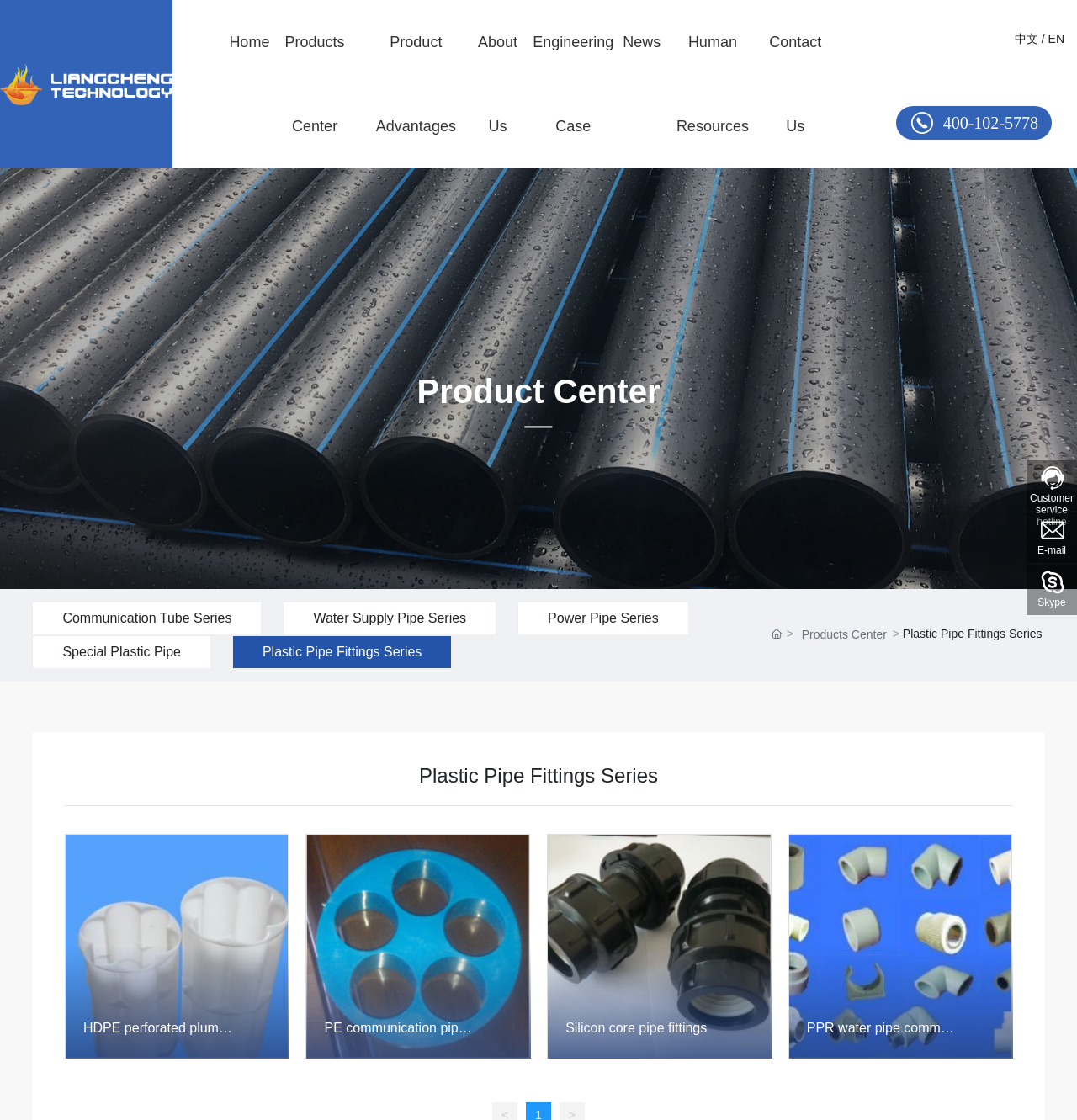What language options are available on this webpage?
Using the image, answer in one word or phrase.

中文 and EN